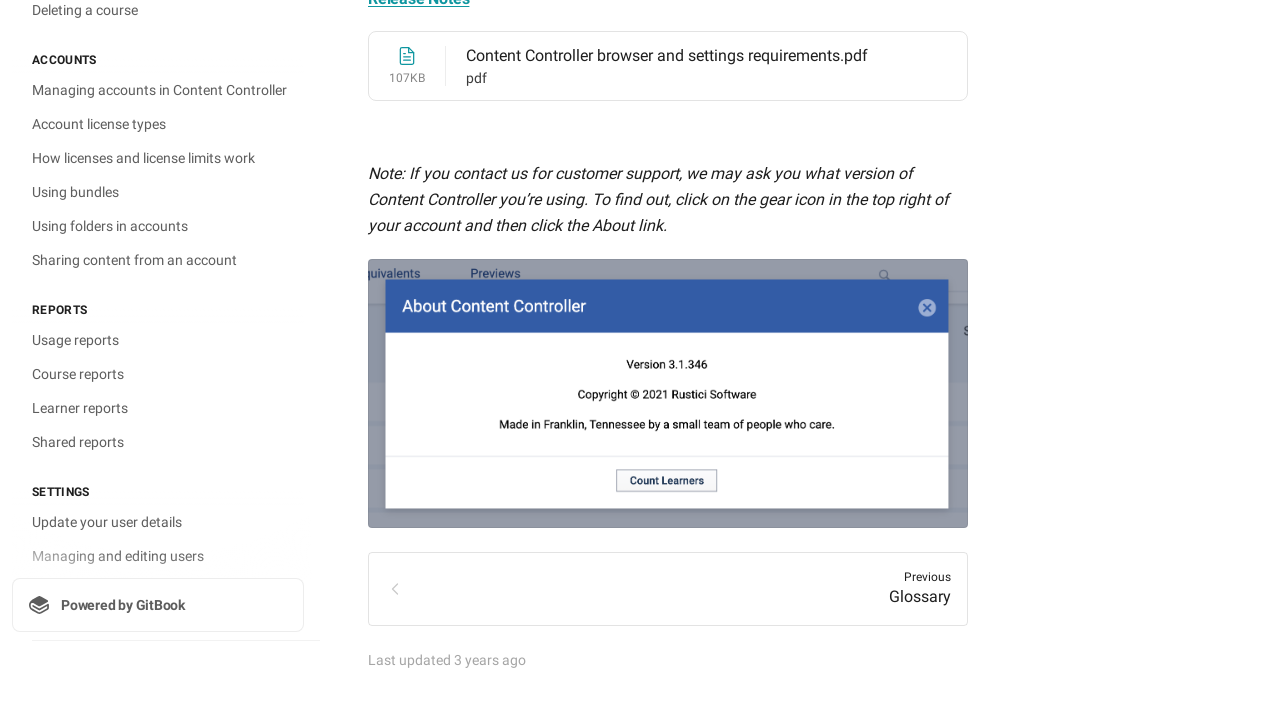Identify and provide the bounding box for the element described by: "Managing and editing users".

[0.009, 0.769, 0.238, 0.815]